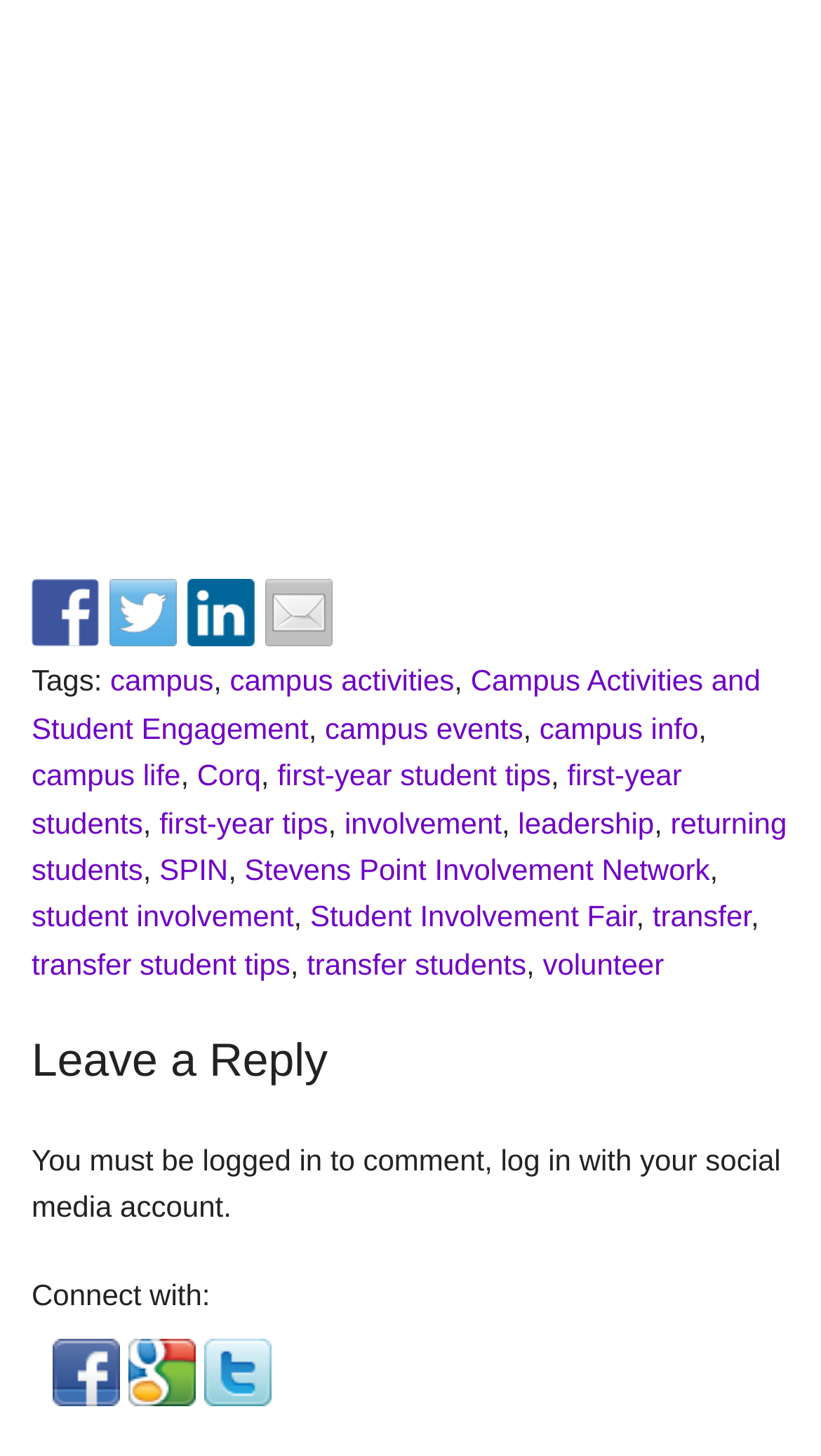How many types of students are mentioned?
Please provide a comprehensive answer based on the contents of the image.

I found mentions of three types of students on the webpage, which are first-year students, returning students, and transfer students.